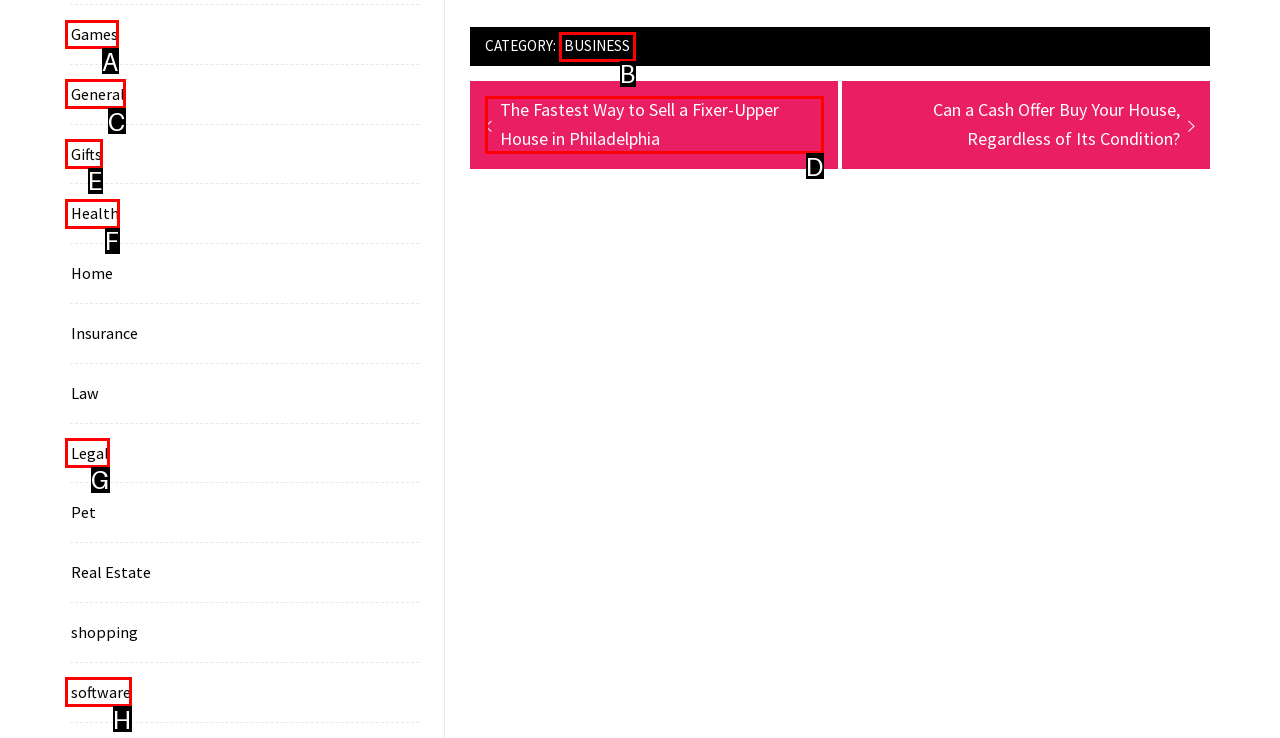From the choices given, find the HTML element that matches this description: Gifts. Answer with the letter of the selected option directly.

E